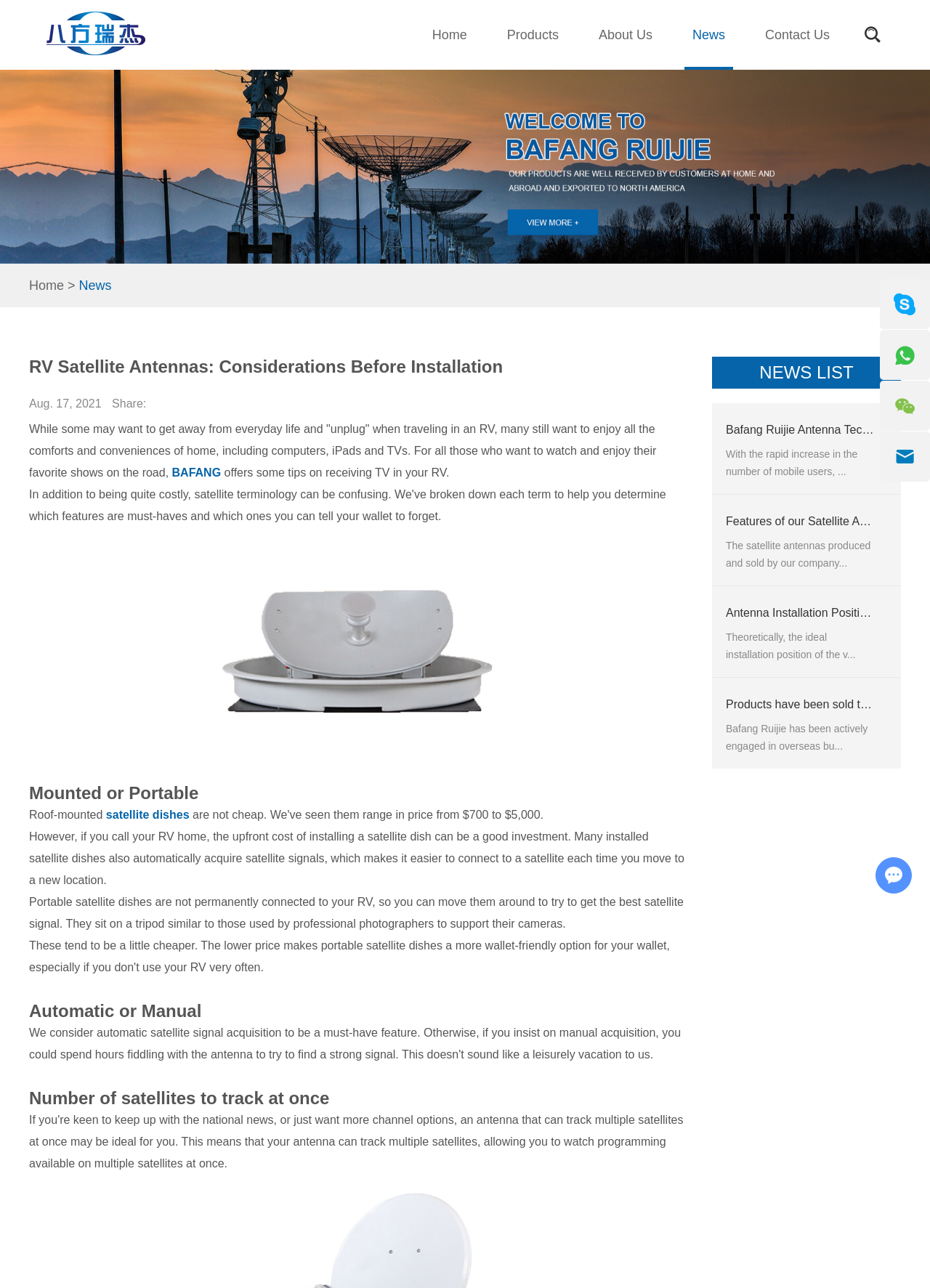Please locate the bounding box coordinates of the element's region that needs to be clicked to follow the instruction: "Click on the 'BAFANG' link". The bounding box coordinates should be provided as four float numbers between 0 and 1, i.e., [left, top, right, bottom].

[0.185, 0.362, 0.238, 0.372]